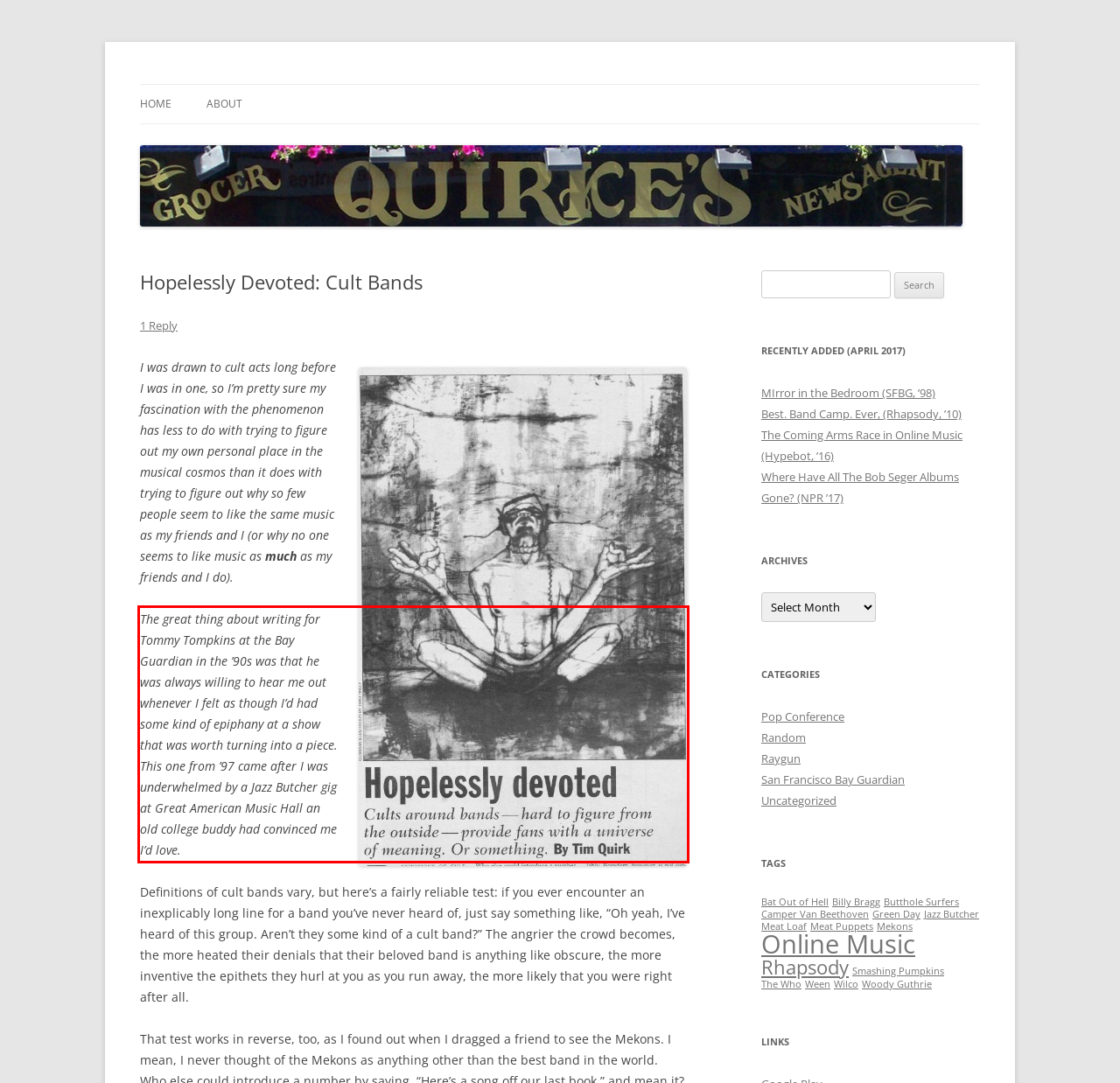Look at the webpage screenshot and recognize the text inside the red bounding box.

The great thing about writing for Tommy Tompkins at the Bay Guardian in the ’90s was that he was always willing to hear me out whenever I felt as though I’d had some kind of epiphany at a show that was worth turning into a piece. This one from ’97 came after I was underwhelmed by a Jazz Butcher gig at Great American Music Hall an old college buddy had convinced me I’d love.